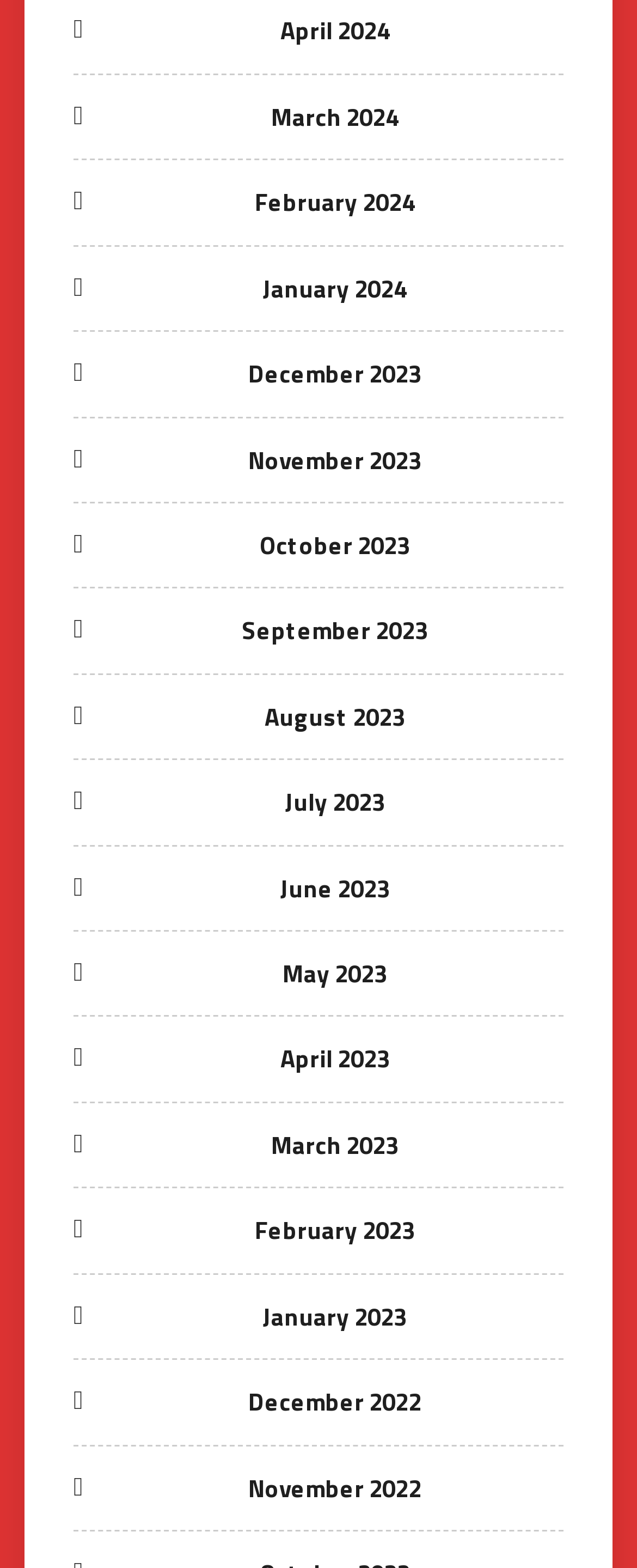Provide a single word or phrase answer to the question: 
How many months are listed in 2024?

2